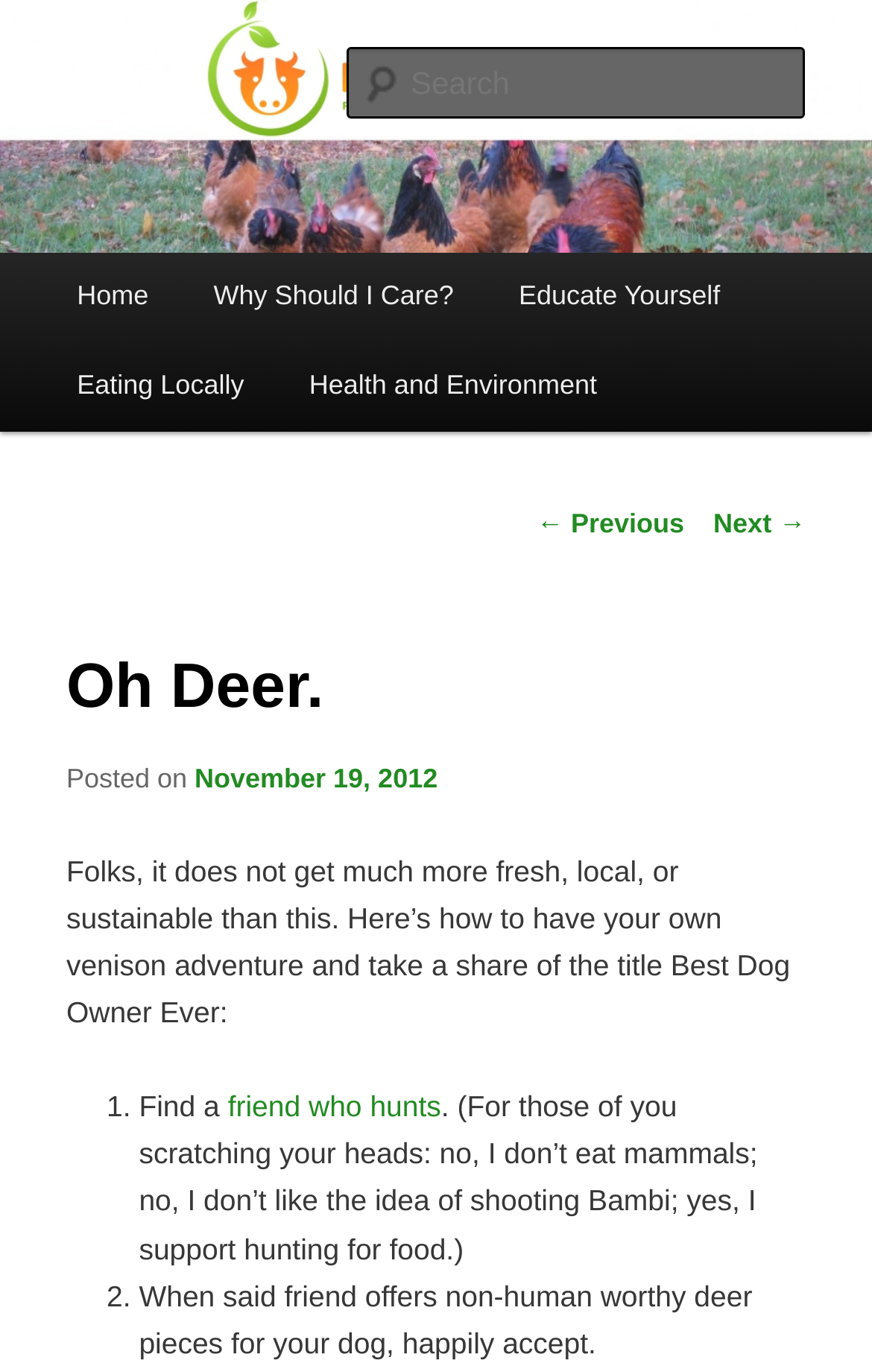Locate the bounding box coordinates of the UI element described by: "Home". Provide the coordinates as four float numbers between 0 and 1, formatted as [left, top, right, bottom].

[0.051, 0.185, 0.208, 0.25]